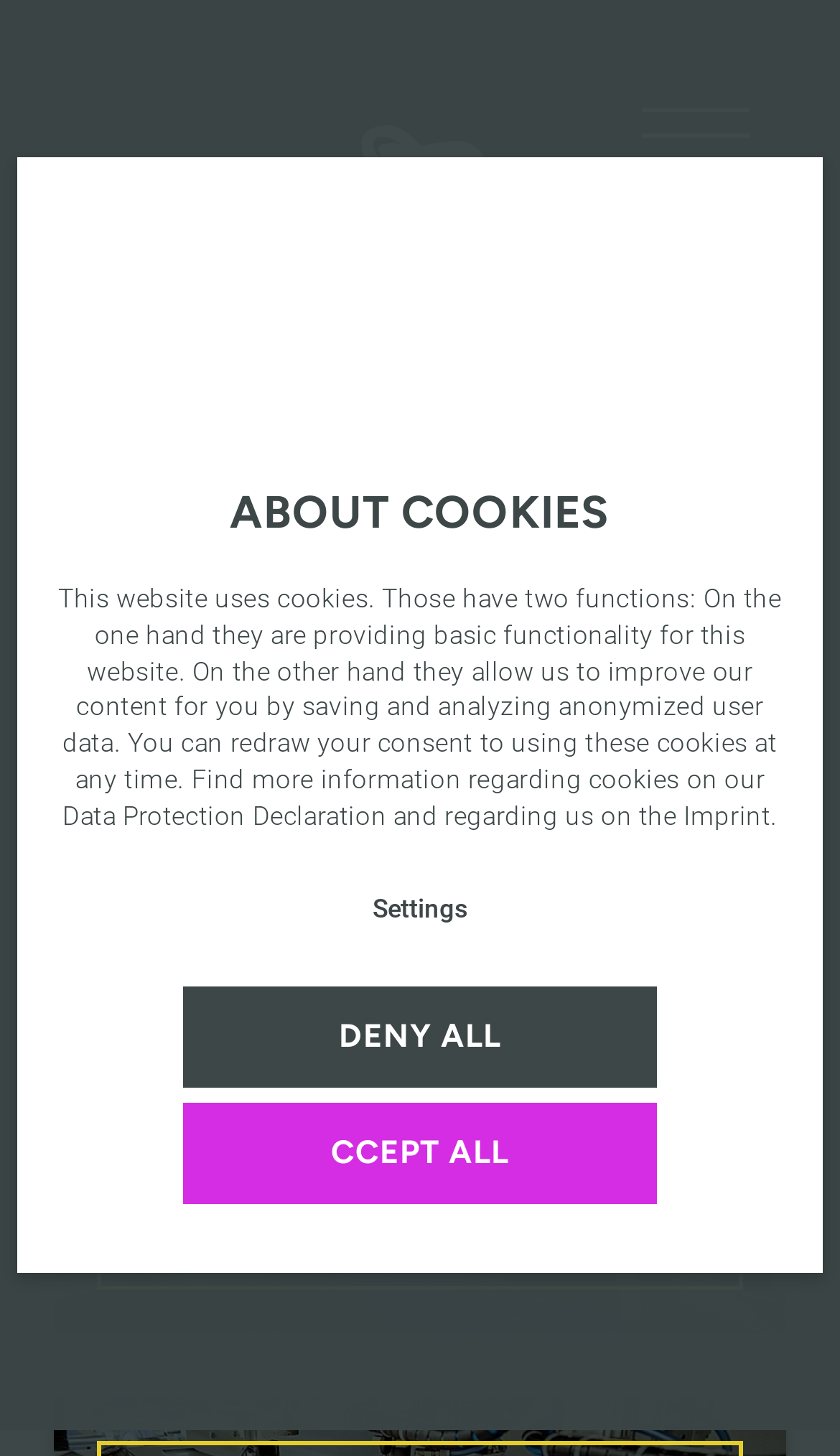What can be found on the 'Data Protection Declaration' page? From the image, respond with a single word or brief phrase.

Information regarding cookies